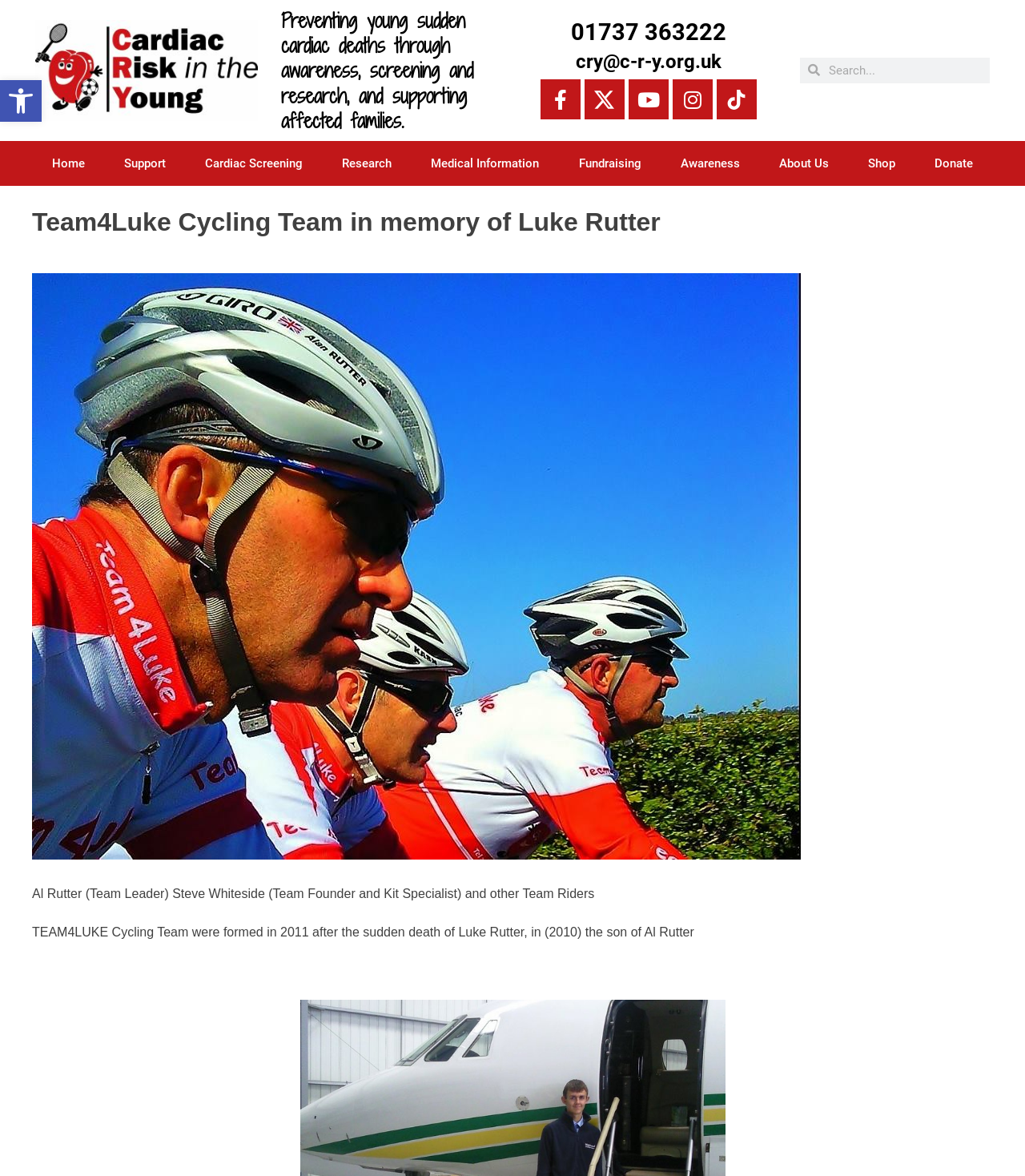What is the phone number to contact?
Based on the image, answer the question in a detailed manner.

The phone number to contact is 01737 363222, which is mentioned in the heading element with the text '01737 363222' and also has a link element with the same text.